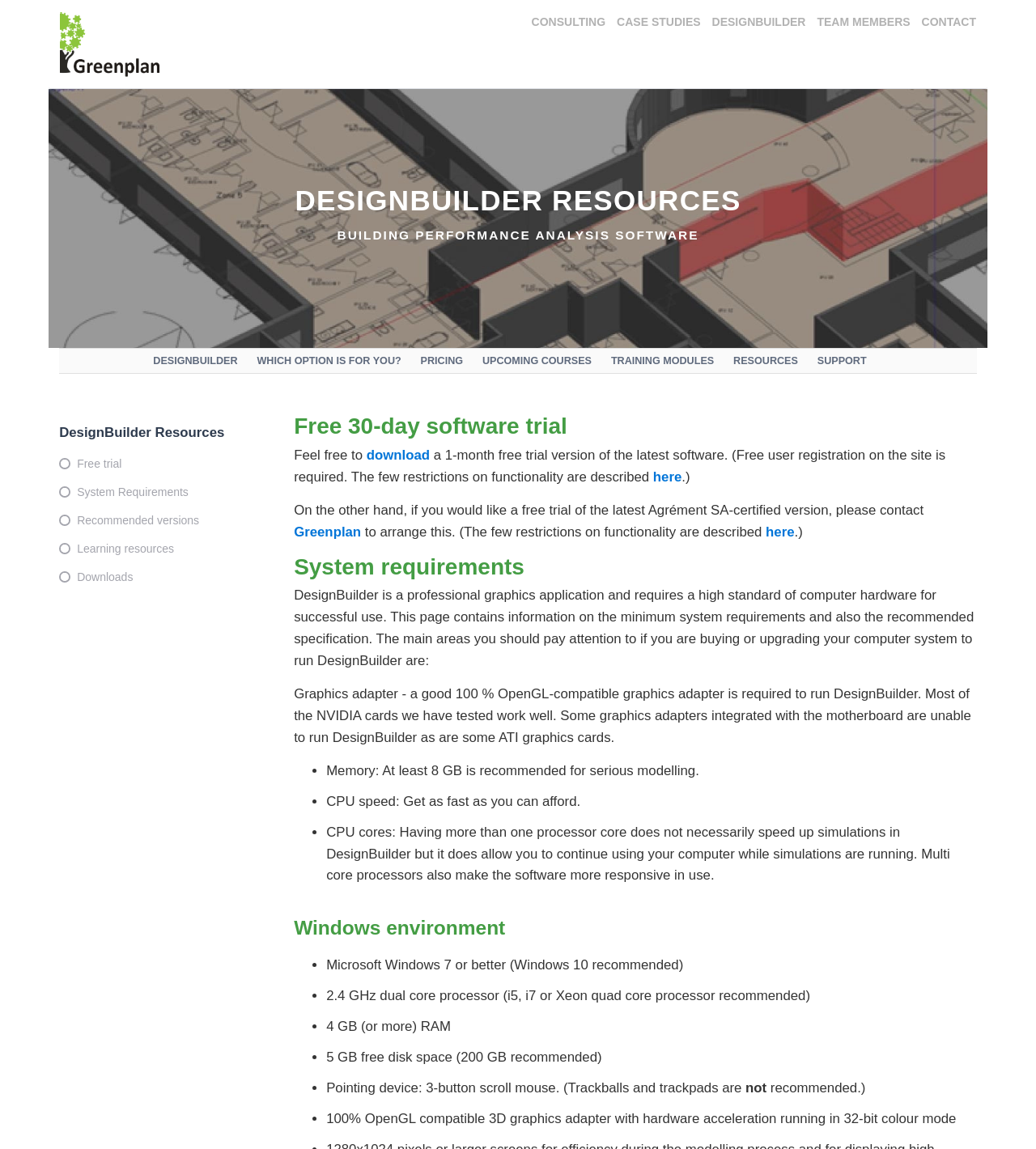Describe in detail what you see on the webpage.

The webpage is about DesignBuilder Resources, a platform that offers building performance analysis software. At the top, there is a logo of Greenplan Consultants, which is a link. Below the logo, there are five navigation links: CONSULTING, CASE STUDIES, DESIGNBUILDER, TEAM MEMBERS, and CONTACT.

The main content of the webpage is divided into several sections. The first section is a heading that reads "DESIGNBUILDER RESOURCES BUILDING PERFORMANCE ANALYSIS SOFTWARE". Below this heading, there are several links, including DESIGNBUILDER, WHICH OPTION IS FOR YOU?, PRICING, UPCOMING COURSES, TRAINING MODULES, RESOURCES, and SUPPORT.

The next section is about downloadable resources available to the public. There is a heading that reads "Free 30-day software trial", and below it, there is a paragraph of text that explains the free trial offer. There are also links to download the software and to learn more about the restrictions on functionality.

The following section is about system requirements, which includes a heading and a paragraph of text that explains the minimum system requirements and recommended specifications for running DesignBuilder. There is also a list of specific requirements, including graphics adapter, memory, CPU speed, CPU cores, and Windows environment.

Throughout the webpage, there are several static text elements that provide additional information and explanations. There are also list markers and links that break up the content and provide further resources. Overall, the webpage is focused on providing information and resources related to DesignBuilder software and its system requirements.